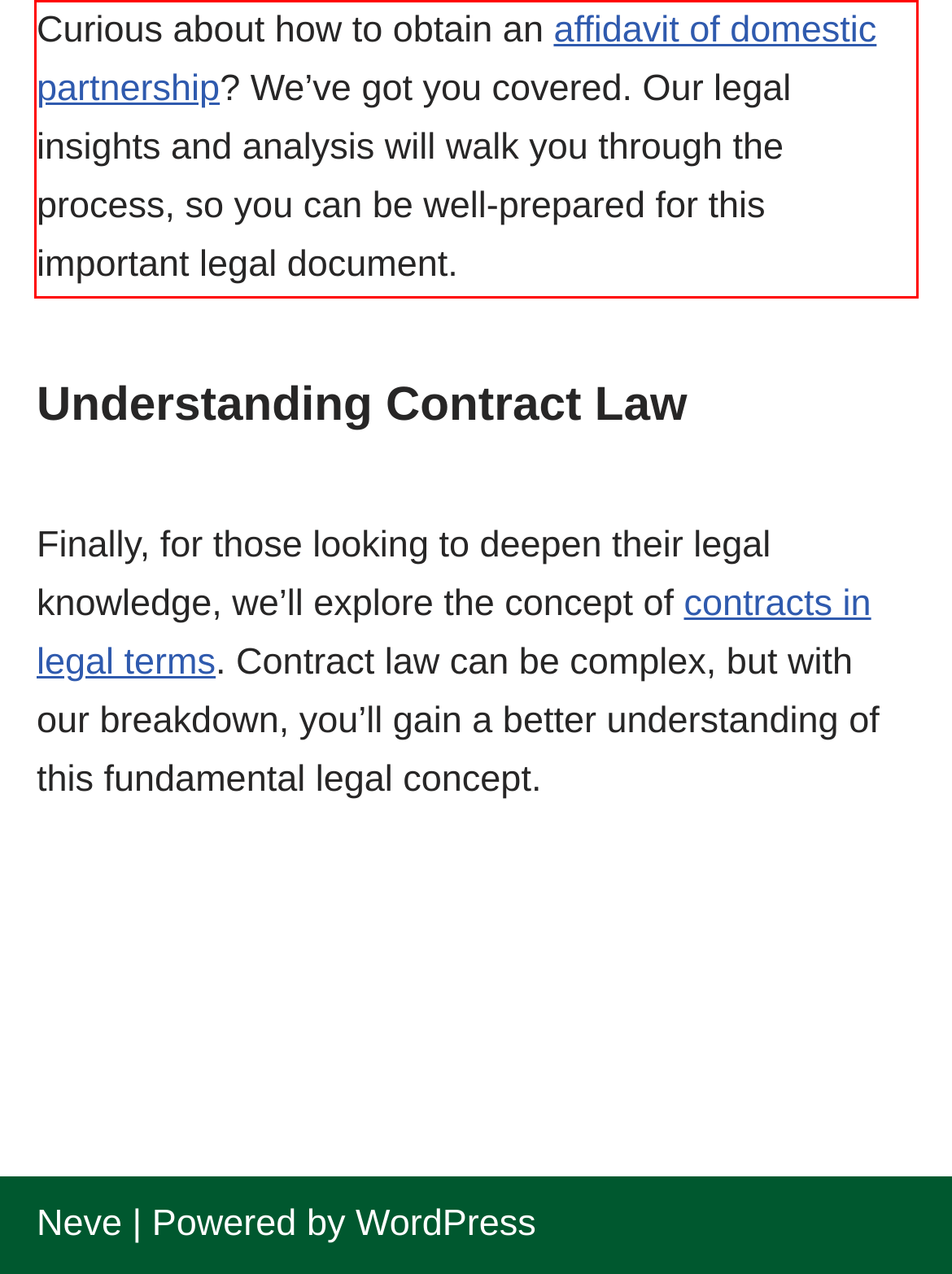Please look at the webpage screenshot and extract the text enclosed by the red bounding box.

Curious about how to obtain an affidavit of domestic partnership? We’ve got you covered. Our legal insights and analysis will walk you through the process, so you can be well-prepared for this important legal document.